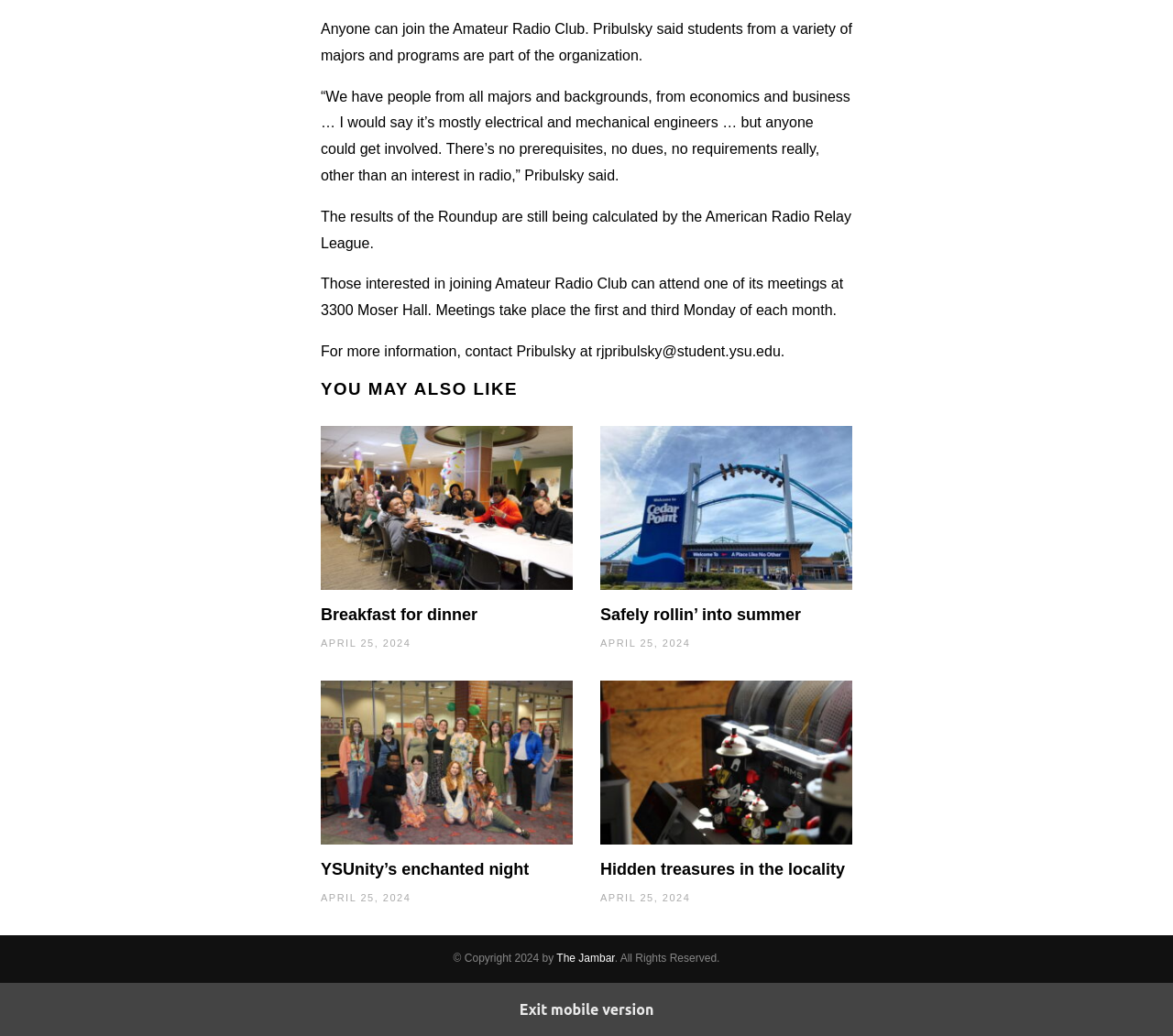What is the date mentioned in the articles?
Based on the image, answer the question with as much detail as possible.

I found the date mentioned in the StaticText elements with the text 'APRIL 25, 2024' in each of the article sections.